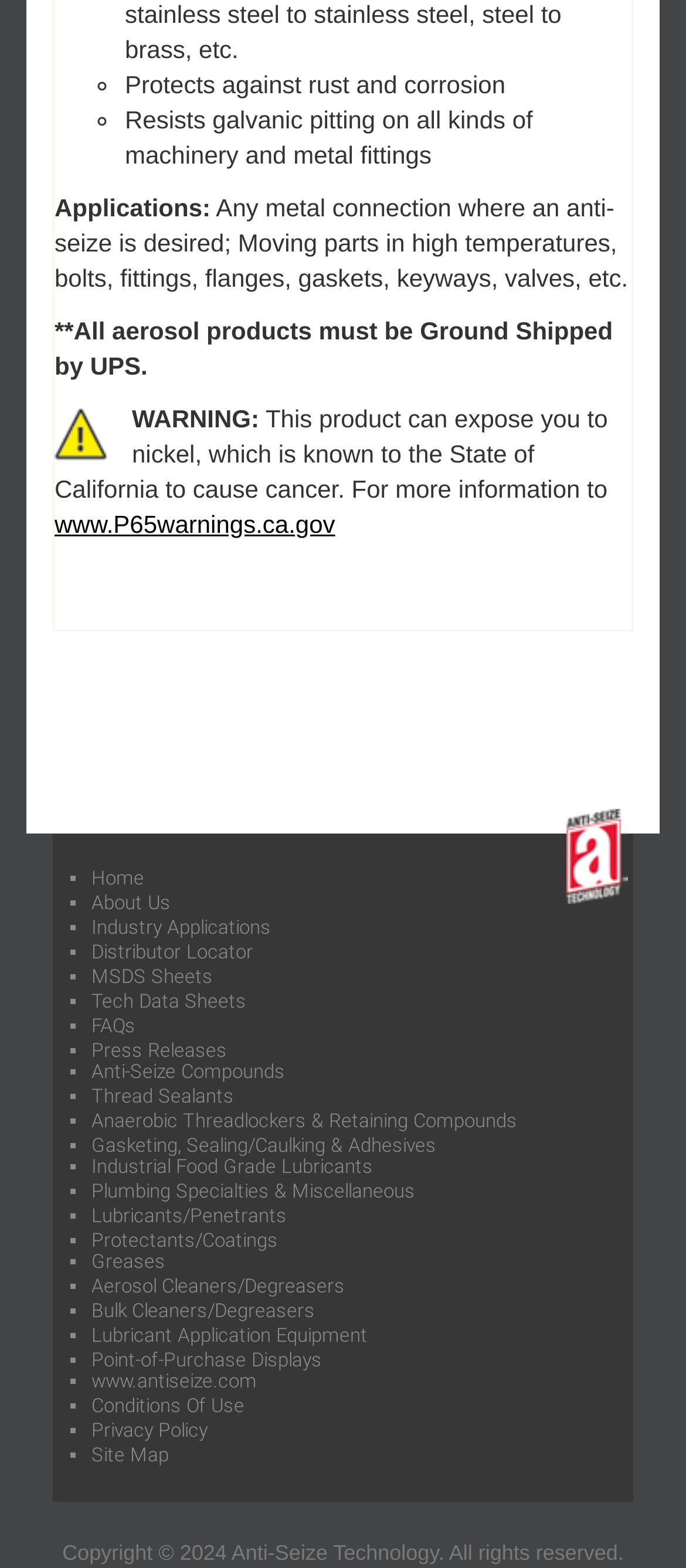Please find and report the bounding box coordinates of the element to click in order to perform the following action: "click on the Cataracts heading". The coordinates should be expressed as four float numbers between 0 and 1, in the format [left, top, right, bottom].

None